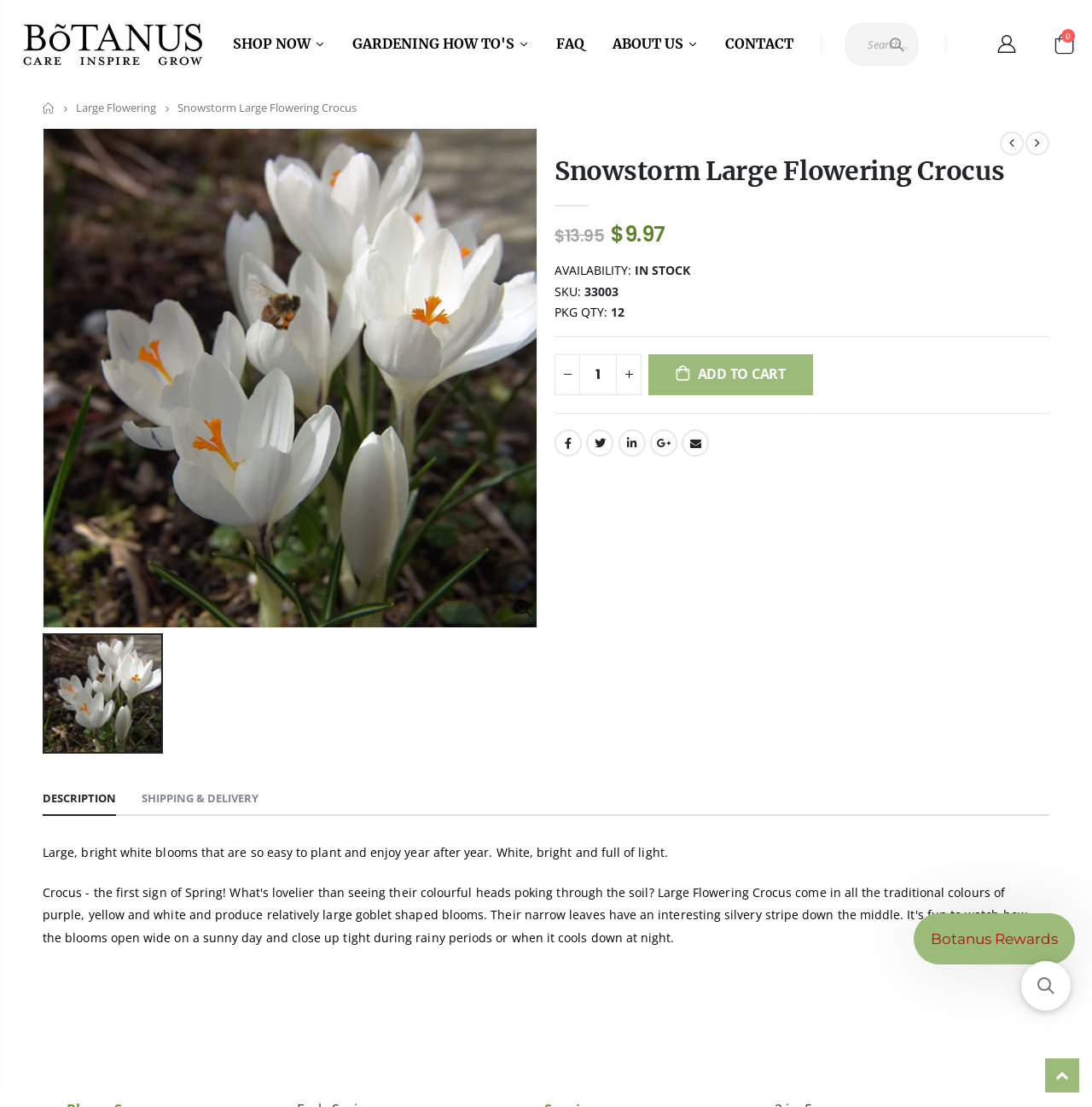What is the package quantity of the product?
With the help of the image, please provide a detailed response to the question.

I found the answer by looking at the product information section, which displays the package quantity of the product as '12'.